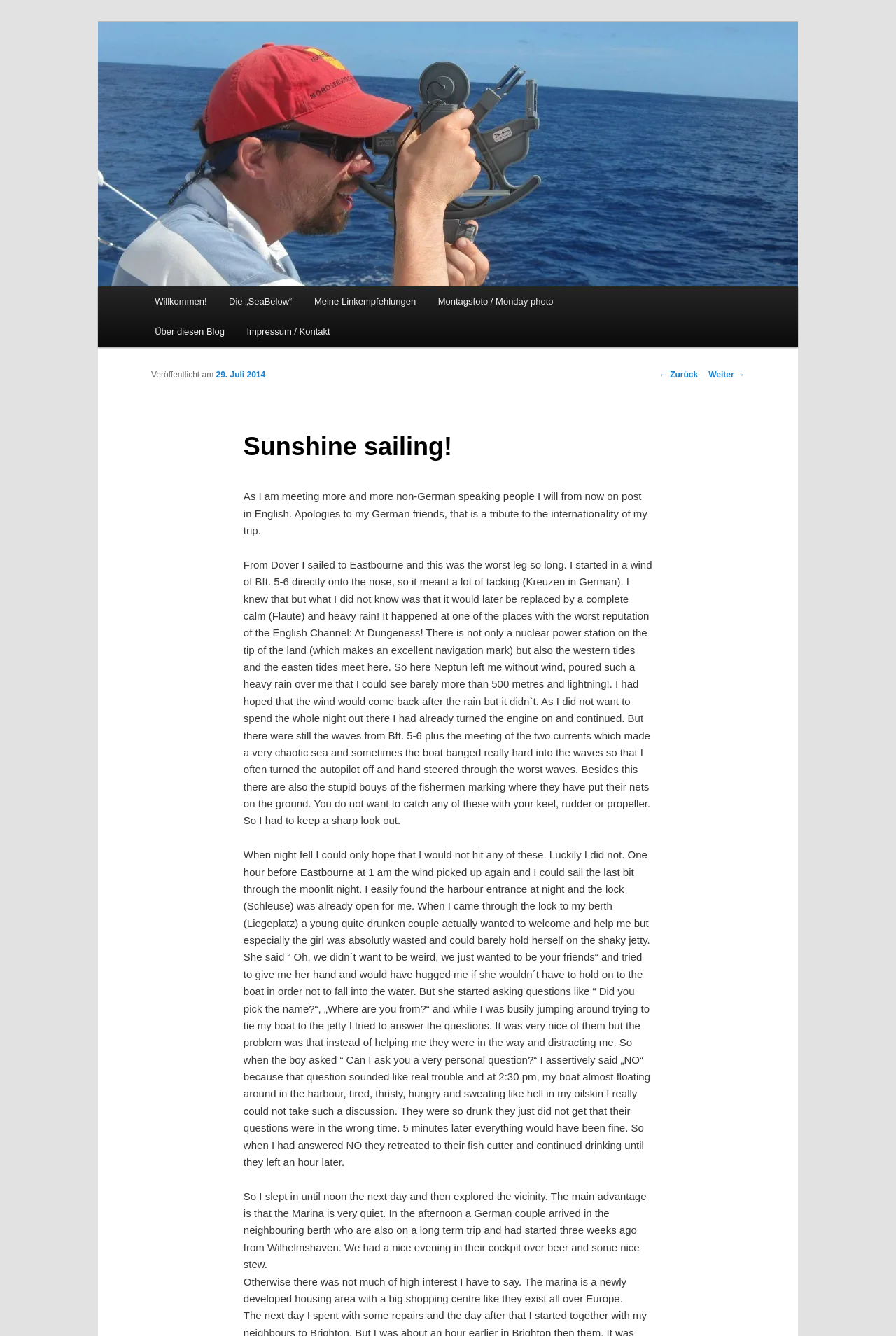Offer an in-depth caption of the entire webpage.

This webpage is a personal sailing blog, titled "Jan's Seglerblog" with a subtitle "Sunshine sailing!". The blog has a header section at the top with a link to the main content, a heading "Jan's Seglerblog", and an image. Below the header, there is a main menu section with links to various pages, including "Willkommen!" (Welcome), "Die 'SeaBelow'" (The "SeaBelow"), and "Über diesen Blog" (About this blog).

The main content of the page is a blog post, which is divided into several sections. The post starts with a heading "Sunshine sailing!" and a brief introduction, apologizing to German friends for switching to English. The introduction is followed by a longer text describing the author's sailing experience from Dover to Eastbourne, including challenges with wind, rain, and navigation.

The text is written in a conversational style, with the author sharing their personal experiences and thoughts. The post includes several paragraphs, each describing a different part of the journey. The author mentions encountering rough seas, navigating through heavy rain and lightning, and dealing with fishermen's buoys.

The post also includes a humorous anecdote about a drunken couple who tried to welcome the author to the harbour, but ended up being more of a distraction than a help. The author concludes the post by describing their rest and exploration of the marina area, including a meeting with a German couple who are also on a long-term sailing trip.

Throughout the page, there are several links and headings that provide structure and organization to the content. The overall layout is clean and easy to follow, with a clear hierarchy of headings and text.